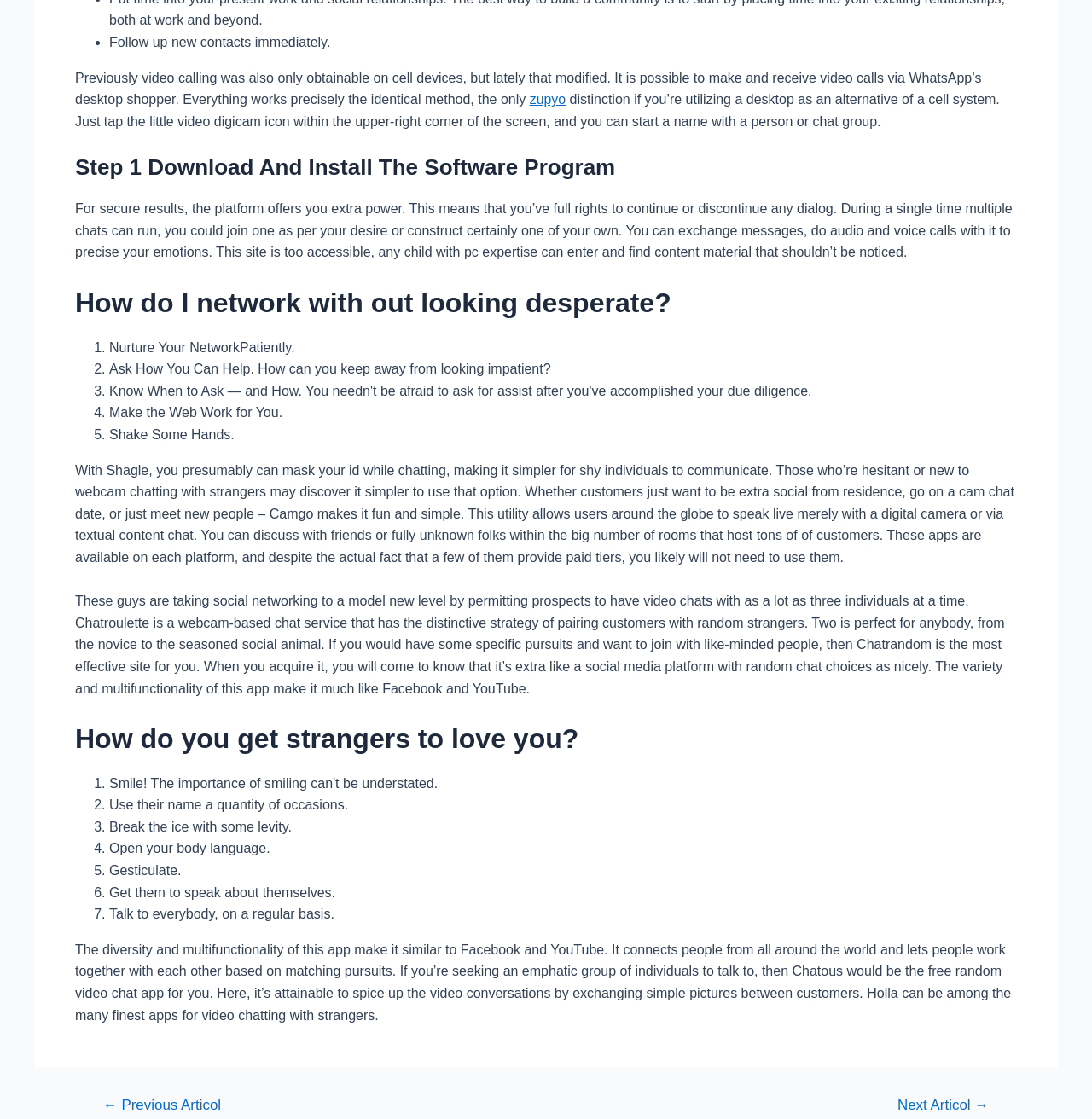From the given element description: "news", find the bounding box for the UI element. Provide the coordinates as four float numbers between 0 and 1, in the order [left, top, right, bottom].

None